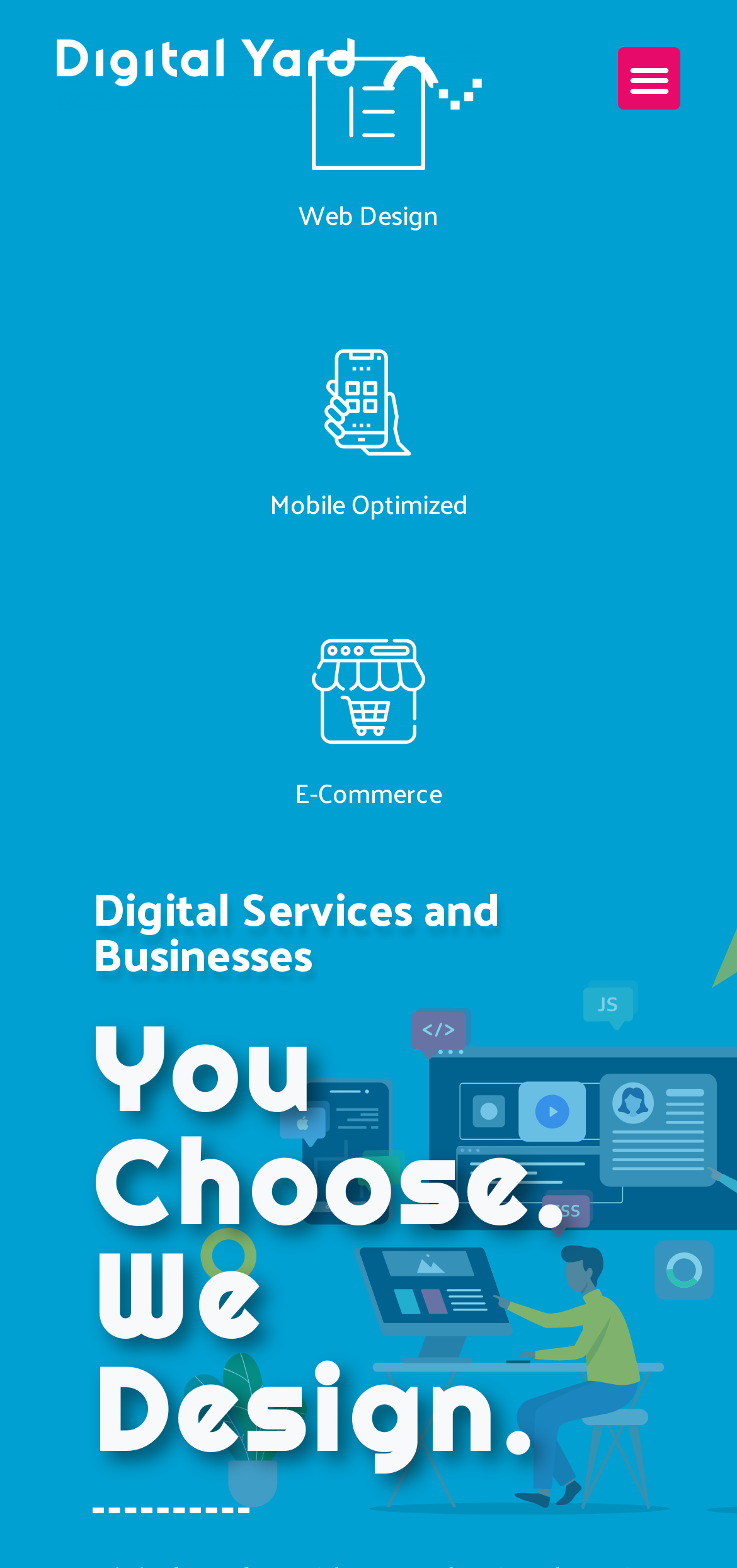Identify and provide the text of the main header on the webpage.

You Choose.
We Design.